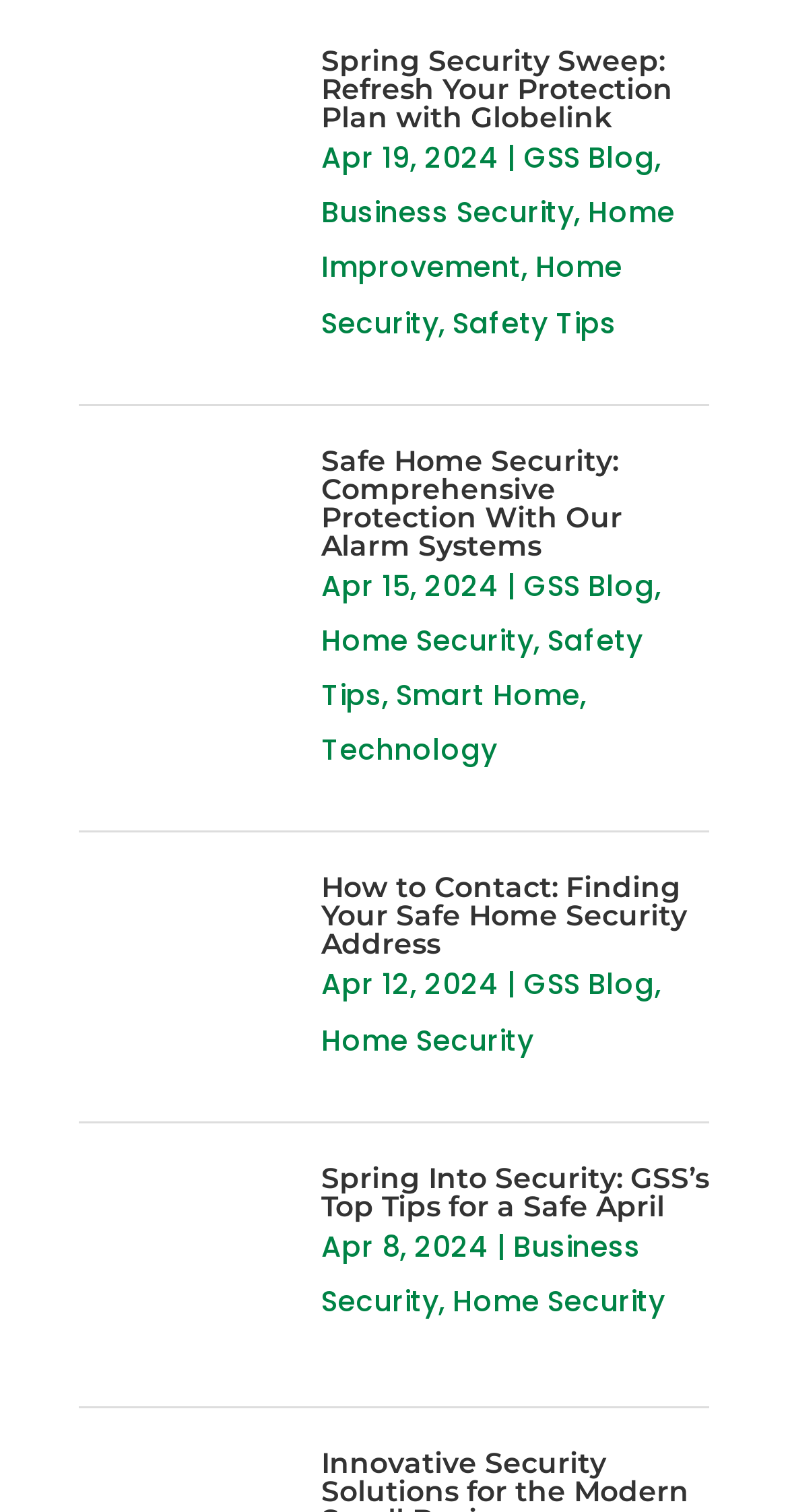Give the bounding box coordinates for this UI element: "Safety Tips". The coordinates should be four float numbers between 0 and 1, arranged as [left, top, right, bottom].

[0.408, 0.41, 0.815, 0.473]